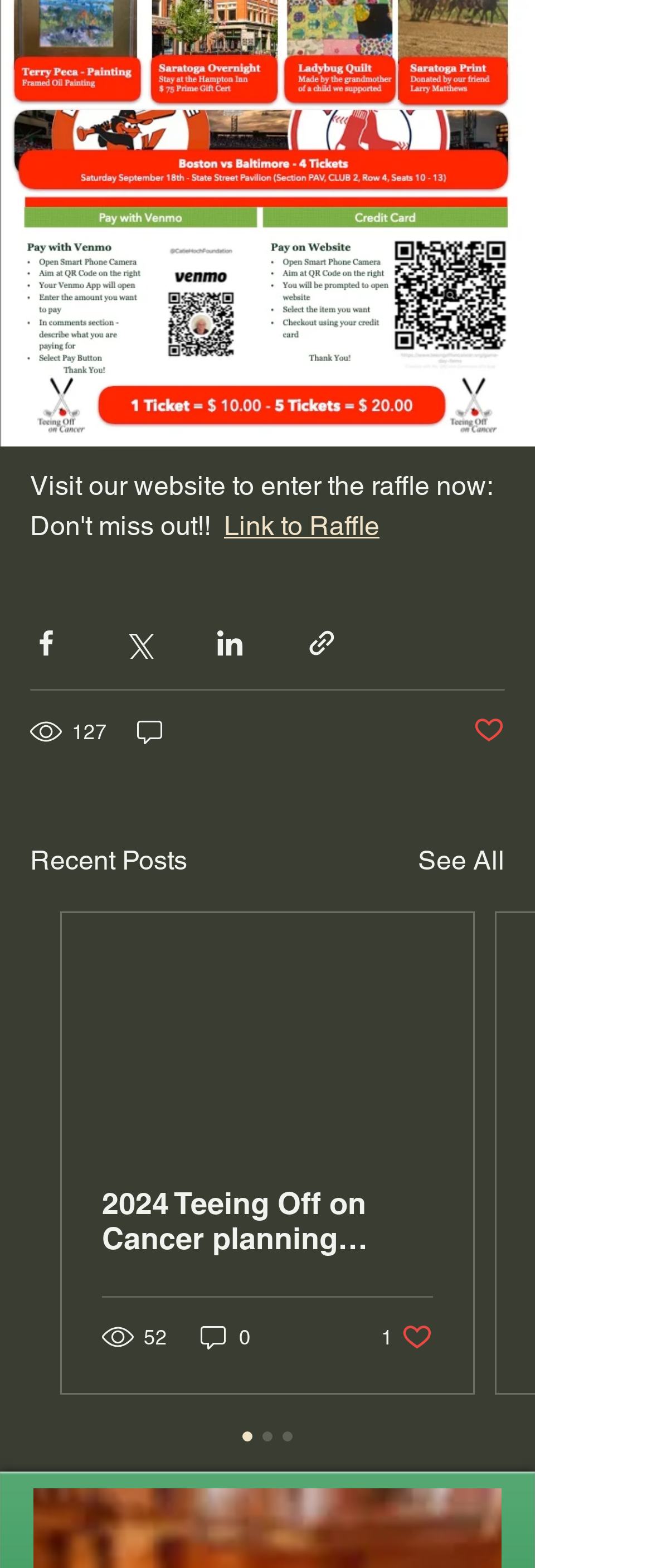Please identify the bounding box coordinates of the area that needs to be clicked to fulfill the following instruction: "Share via Facebook."

[0.046, 0.4, 0.095, 0.42]